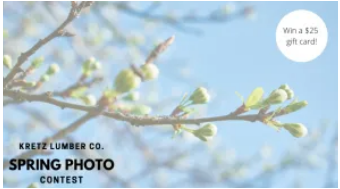What is the prize for the photo contest?
Relying on the image, give a concise answer in one word or a brief phrase.

$25 gift card